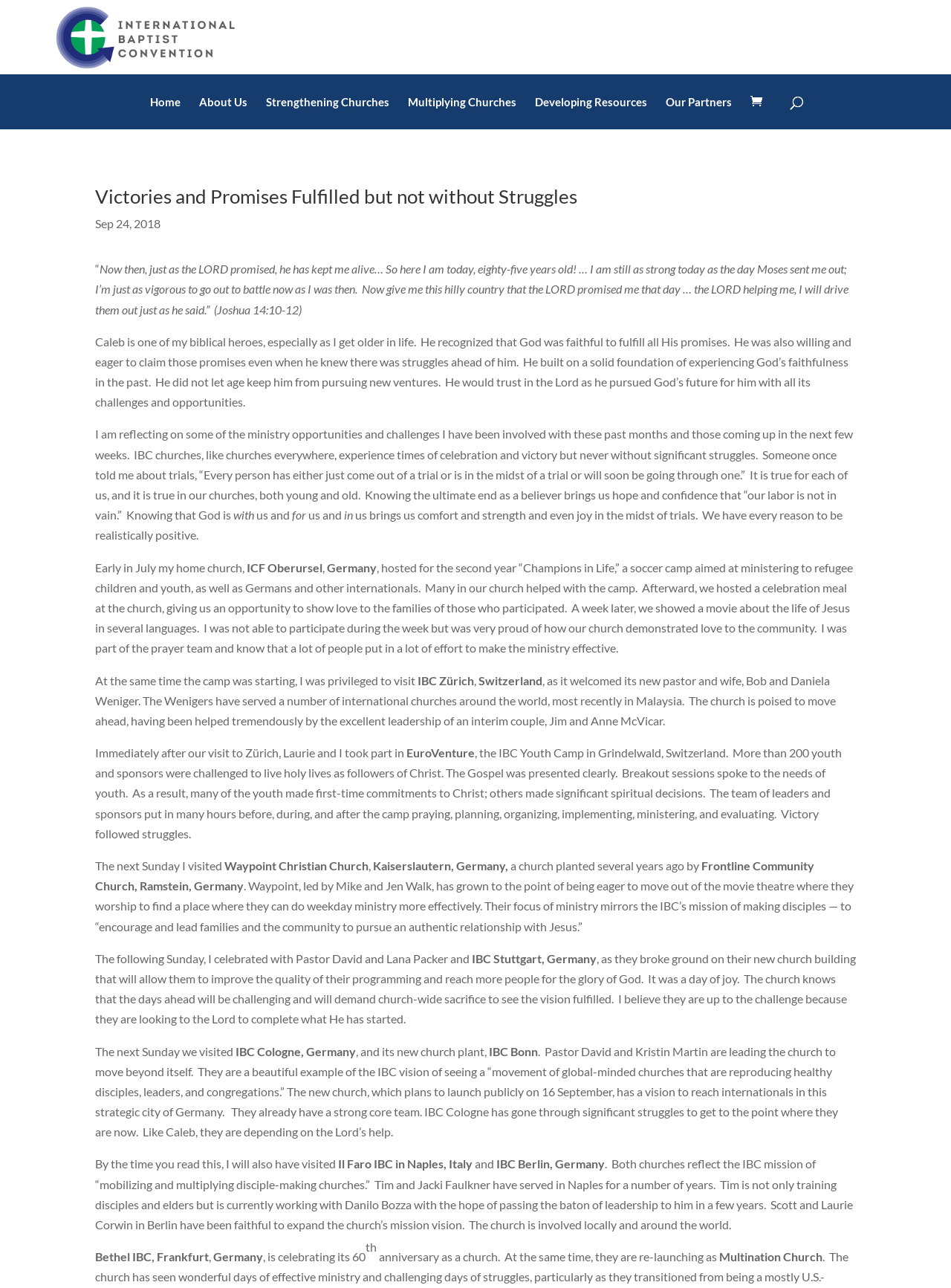What is the name of the church mentioned in the first link?
Please answer the question with a detailed and comprehensive explanation.

The first link on the webpage has the text 'International Baptist Convention', which suggests that it is the name of a church or organization.